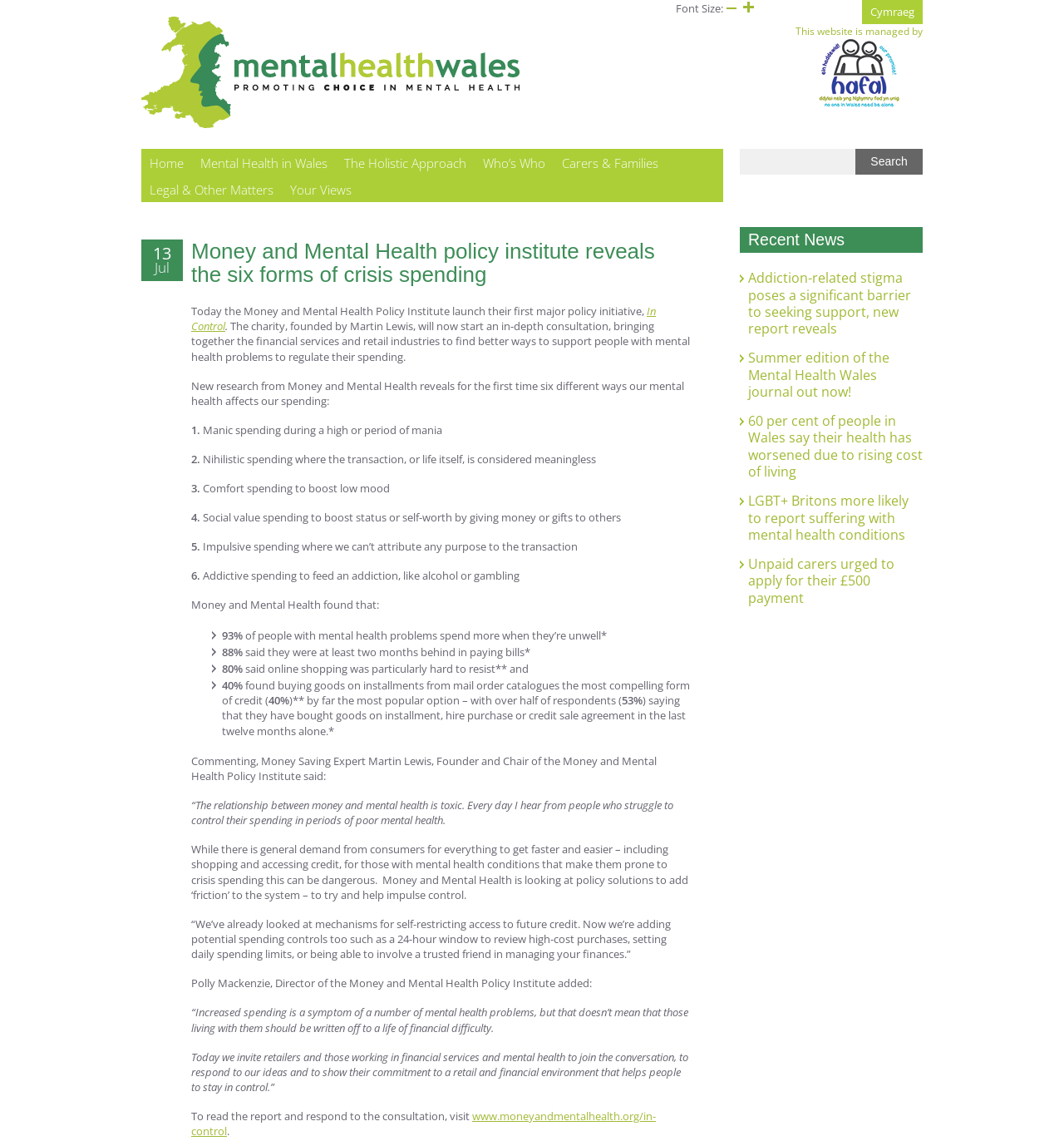What is the purpose of the 'In Control' initiative?
Refer to the image and provide a one-word or short phrase answer.

To find better ways to support people with mental health problems